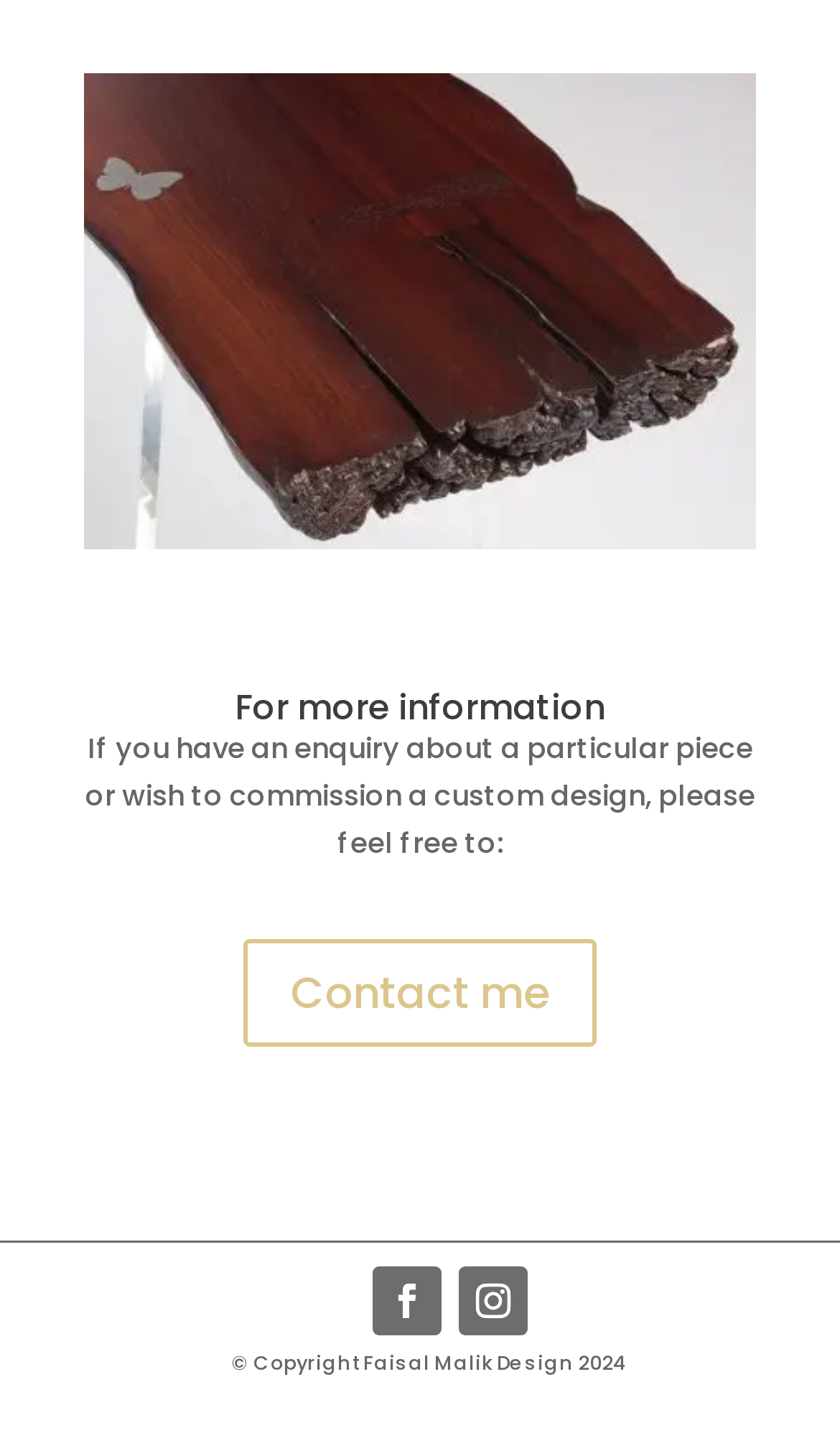Locate the bounding box coordinates of the UI element described by: "Contact me". Provide the coordinates as four float numbers between 0 and 1, formatted as [left, top, right, bottom].

[0.29, 0.651, 0.71, 0.726]